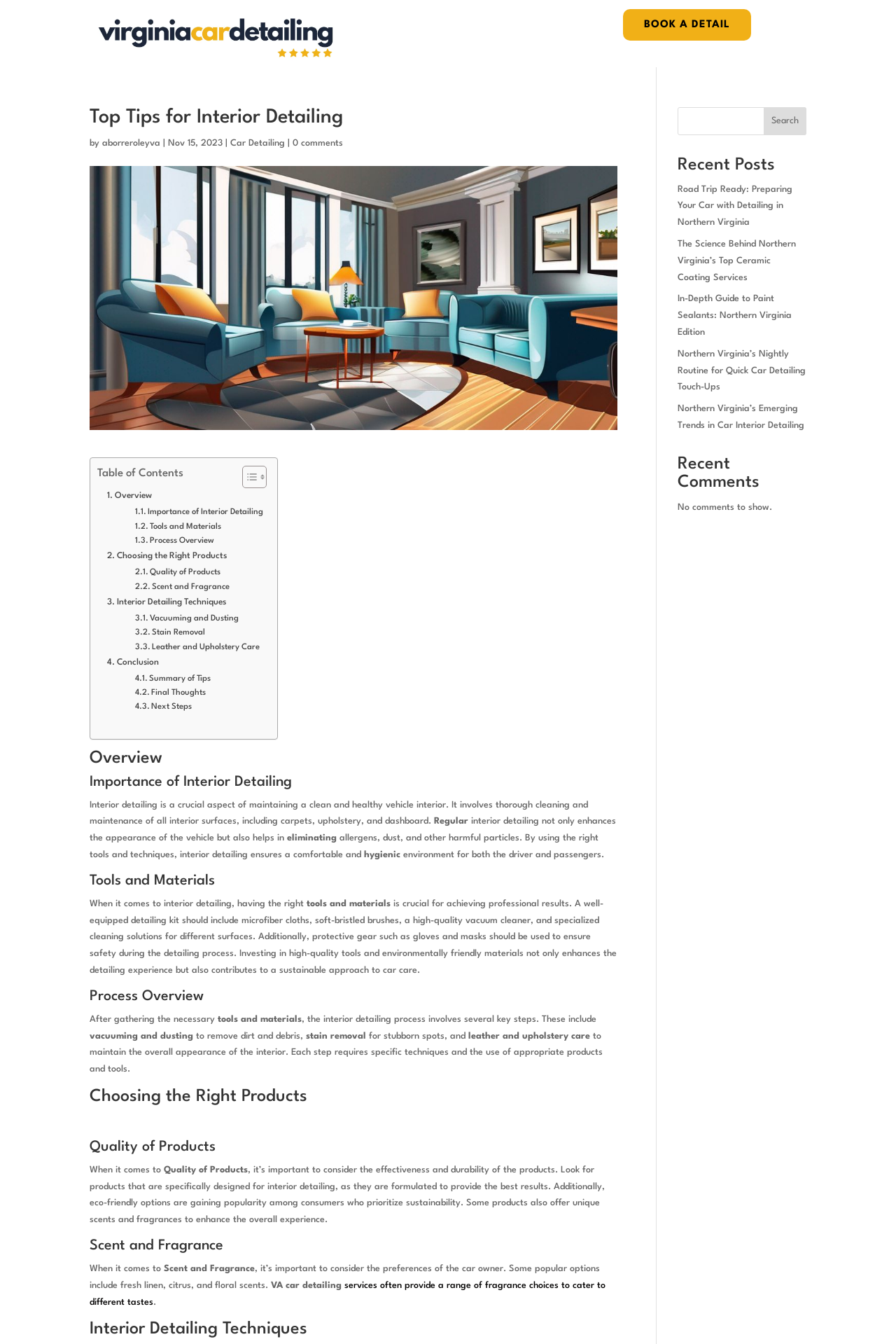Please determine the bounding box coordinates of the clickable area required to carry out the following instruction: "Toggle the table of content". The coordinates must be four float numbers between 0 and 1, represented as [left, top, right, bottom].

[0.259, 0.346, 0.294, 0.364]